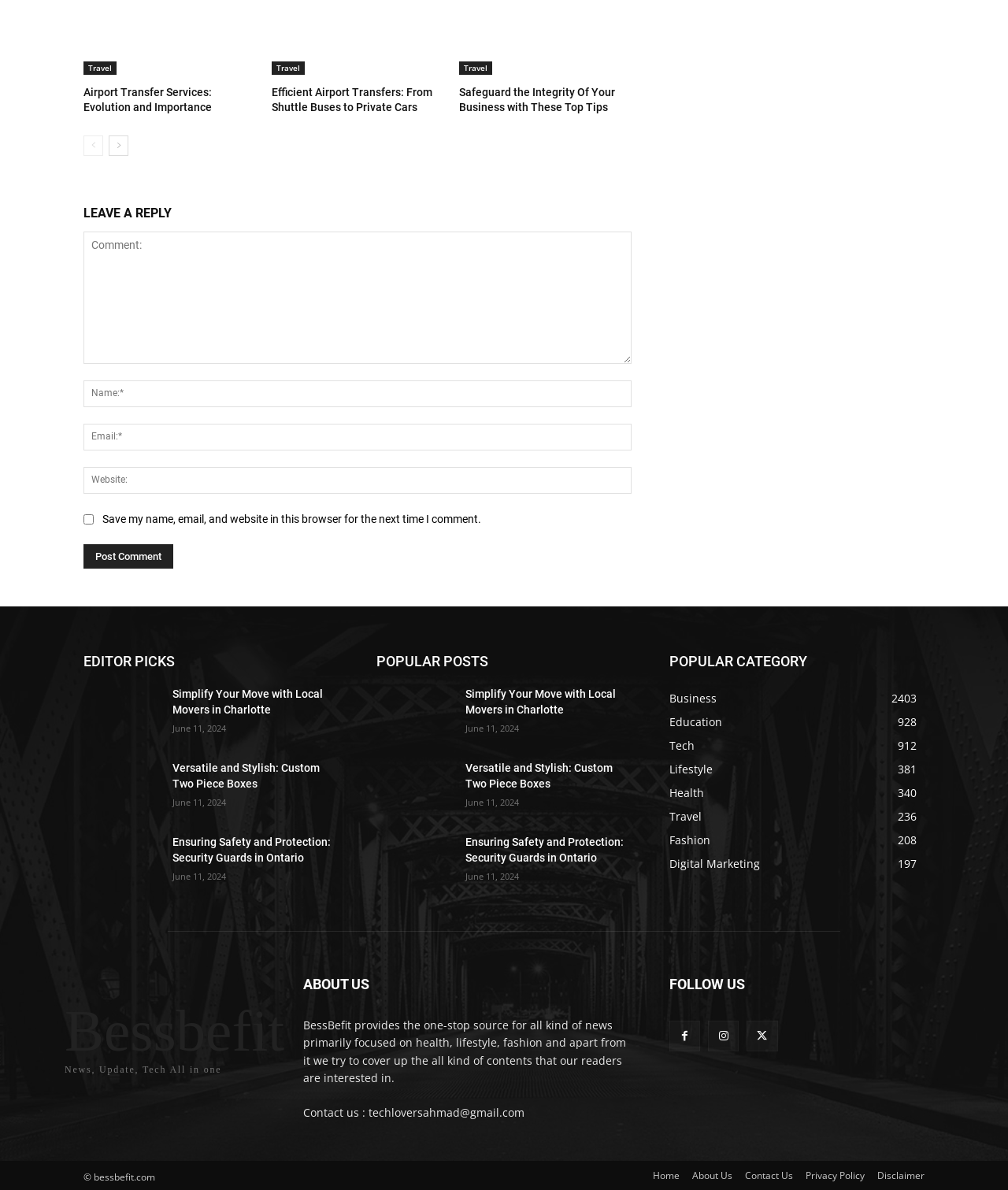What is the purpose of the 'LEAVE A REPLY' section?
Please provide a single word or phrase as your answer based on the screenshot.

To comment